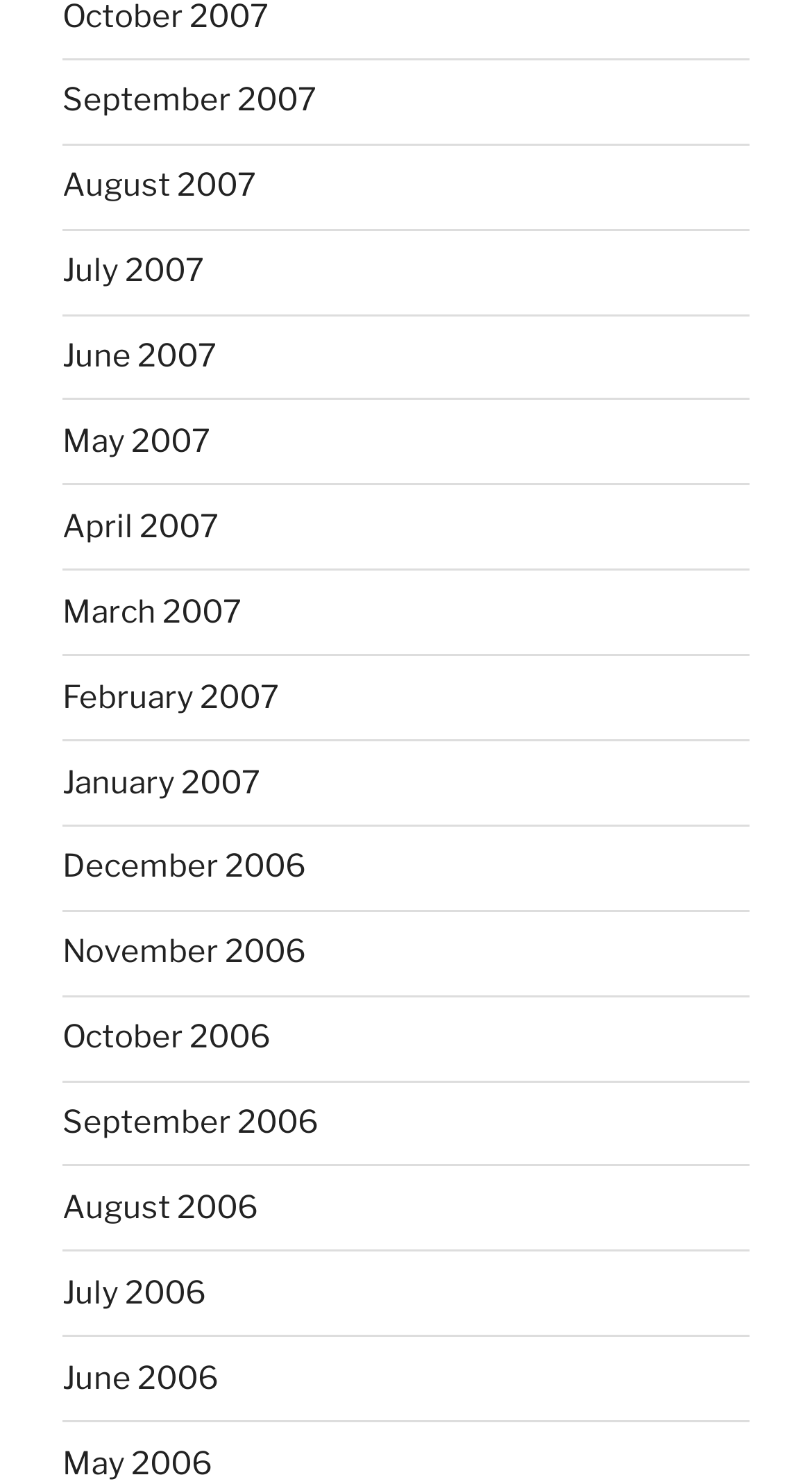Please identify the bounding box coordinates of the element's region that should be clicked to execute the following instruction: "Check the 'USA Diploma' option". The bounding box coordinates must be four float numbers between 0 and 1, i.e., [left, top, right, bottom].

None